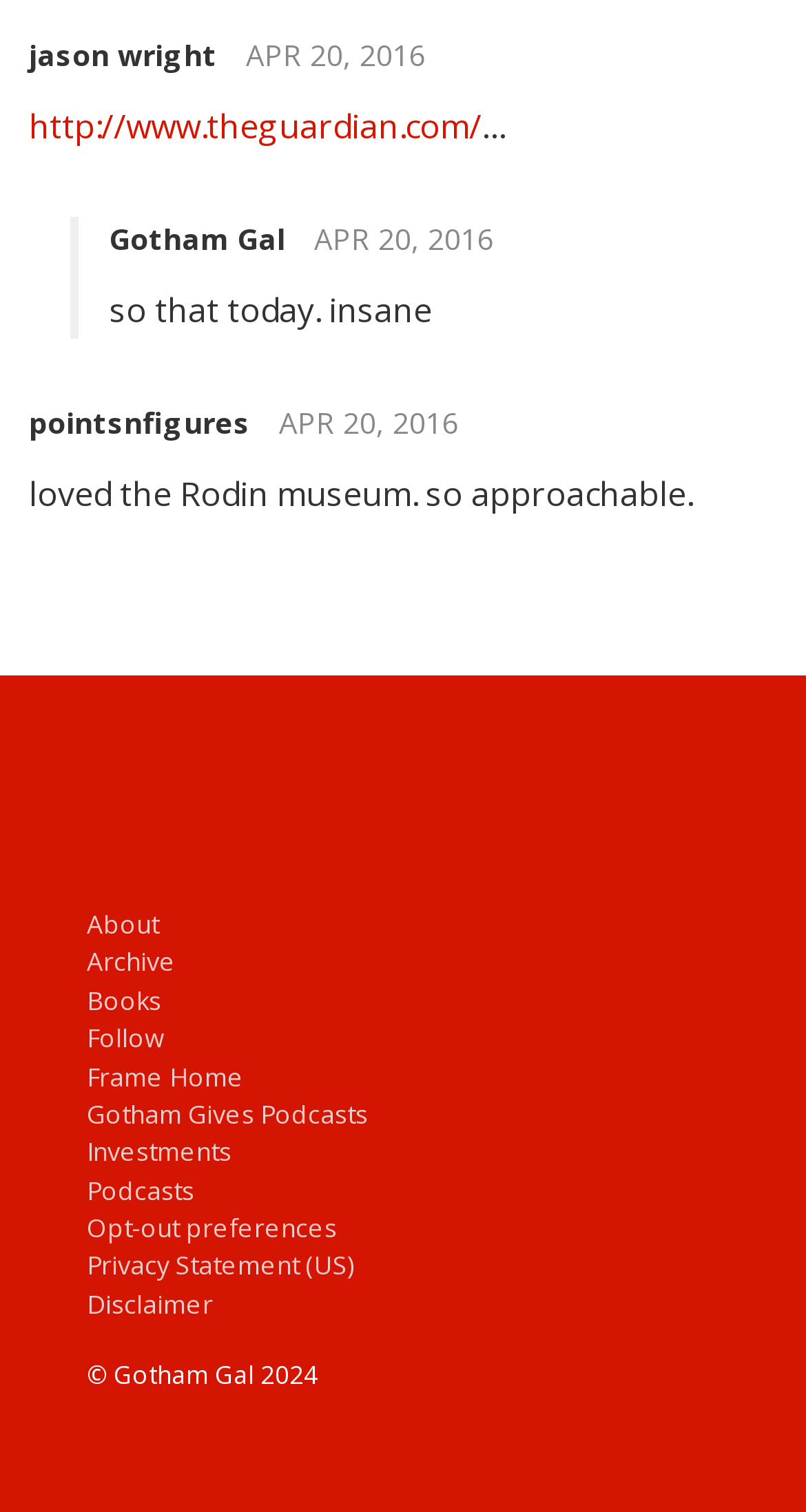How many articles are on the webpage?
Kindly offer a comprehensive and detailed response to the question.

The webpage has three article elements, each with its own footer and content, as indicated by the article elements with IDs 219, 407, and 221.